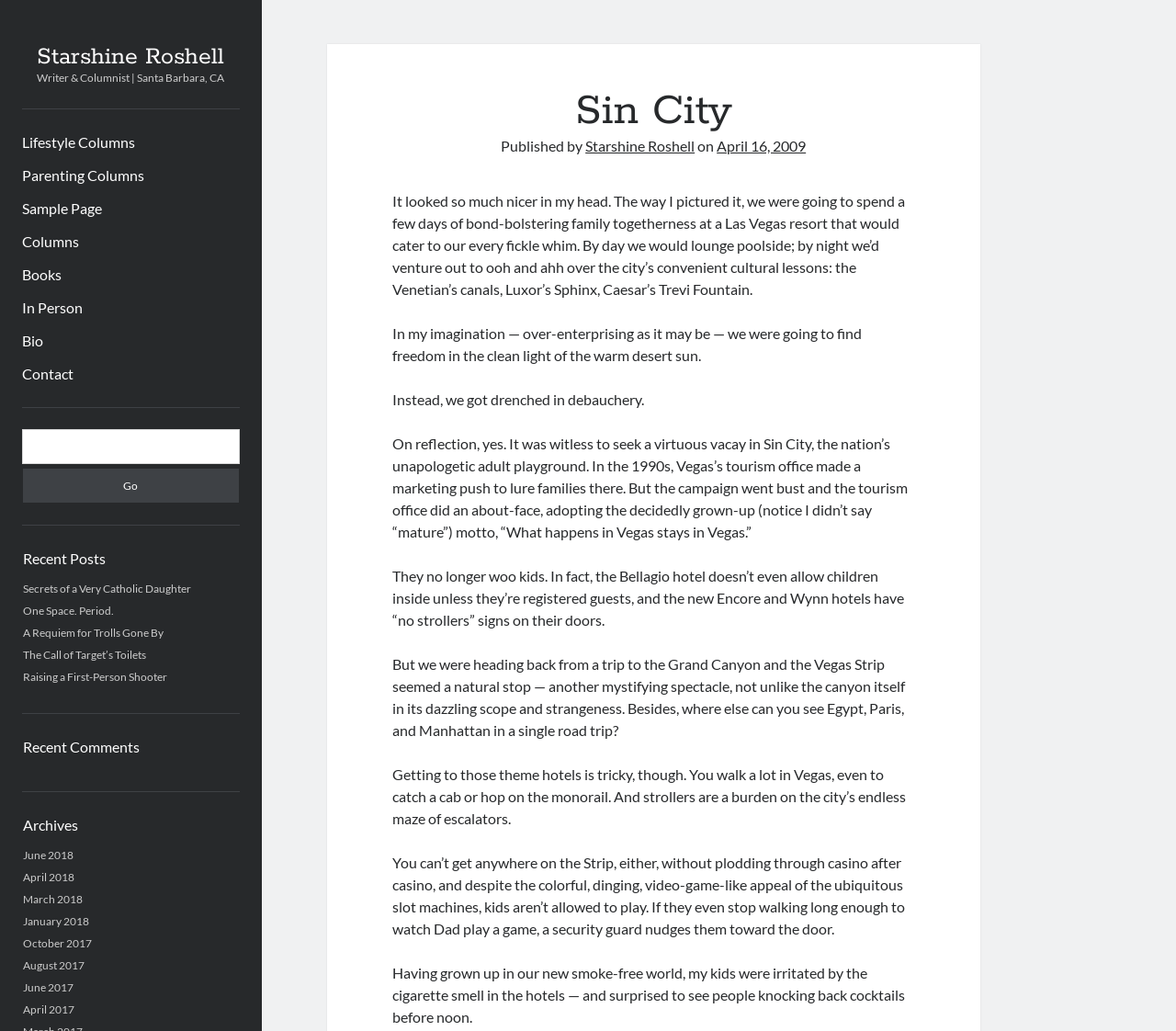Pinpoint the bounding box coordinates of the element that must be clicked to accomplish the following instruction: "View the archives for June 2018". The coordinates should be in the format of four float numbers between 0 and 1, i.e., [left, top, right, bottom].

[0.019, 0.823, 0.062, 0.836]